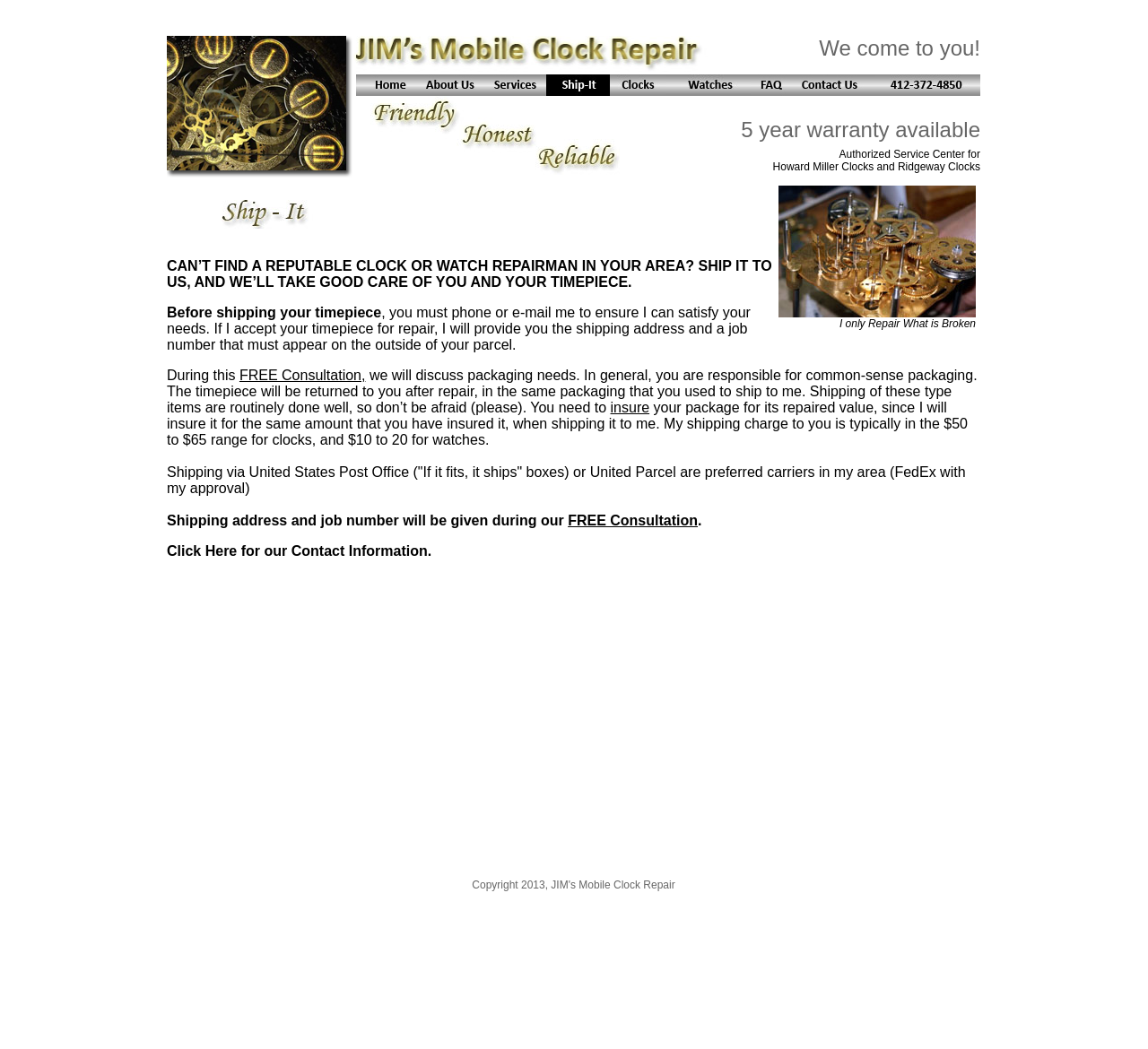Determine the coordinates of the bounding box for the clickable area needed to execute this instruction: "read blog posts".

None